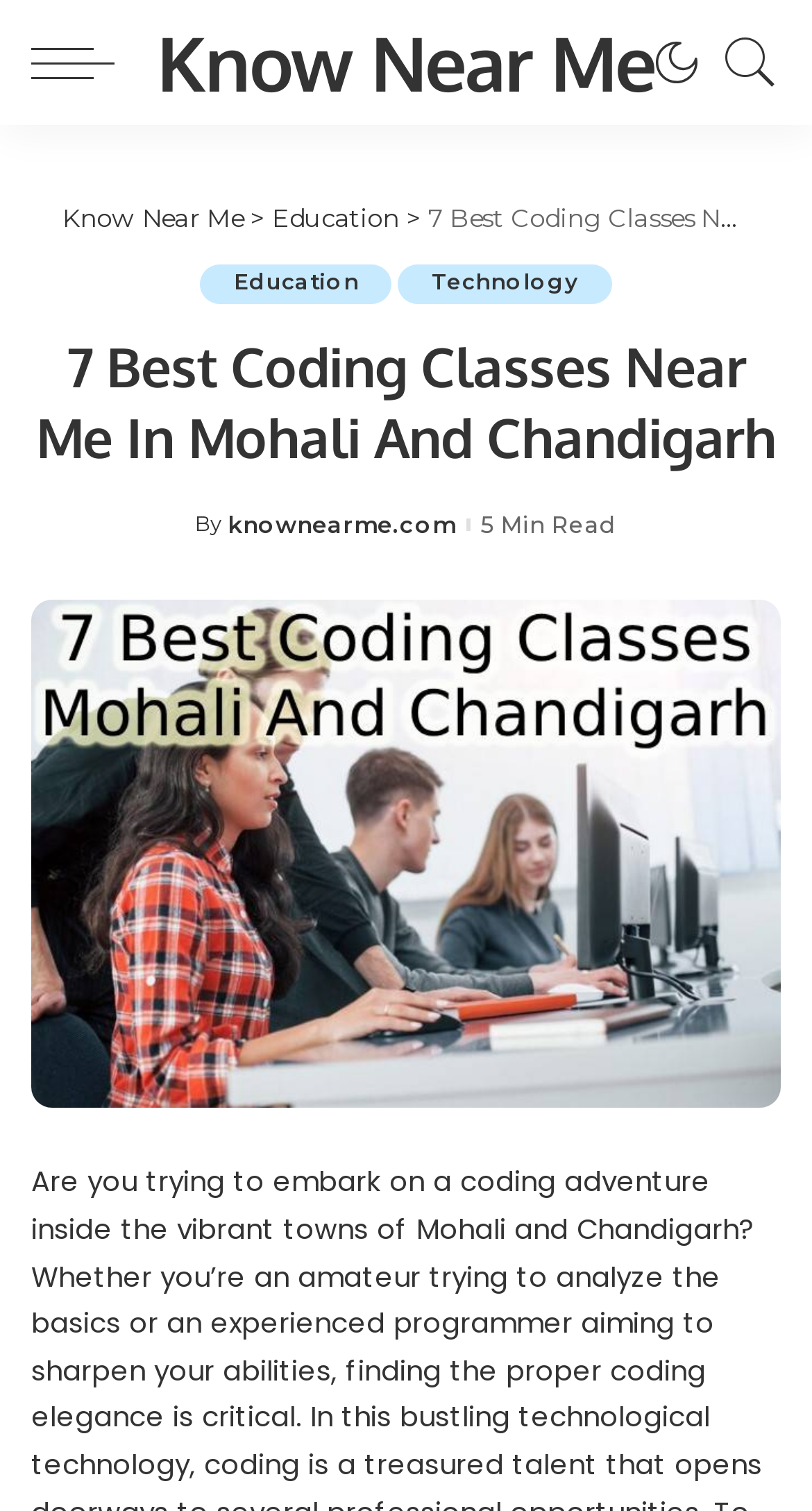Identify the bounding box coordinates of the area that should be clicked in order to complete the given instruction: "Visit the Know Near Me page". The bounding box coordinates should be four float numbers between 0 and 1, i.e., [left, top, right, bottom].

[0.193, 0.0, 0.807, 0.083]